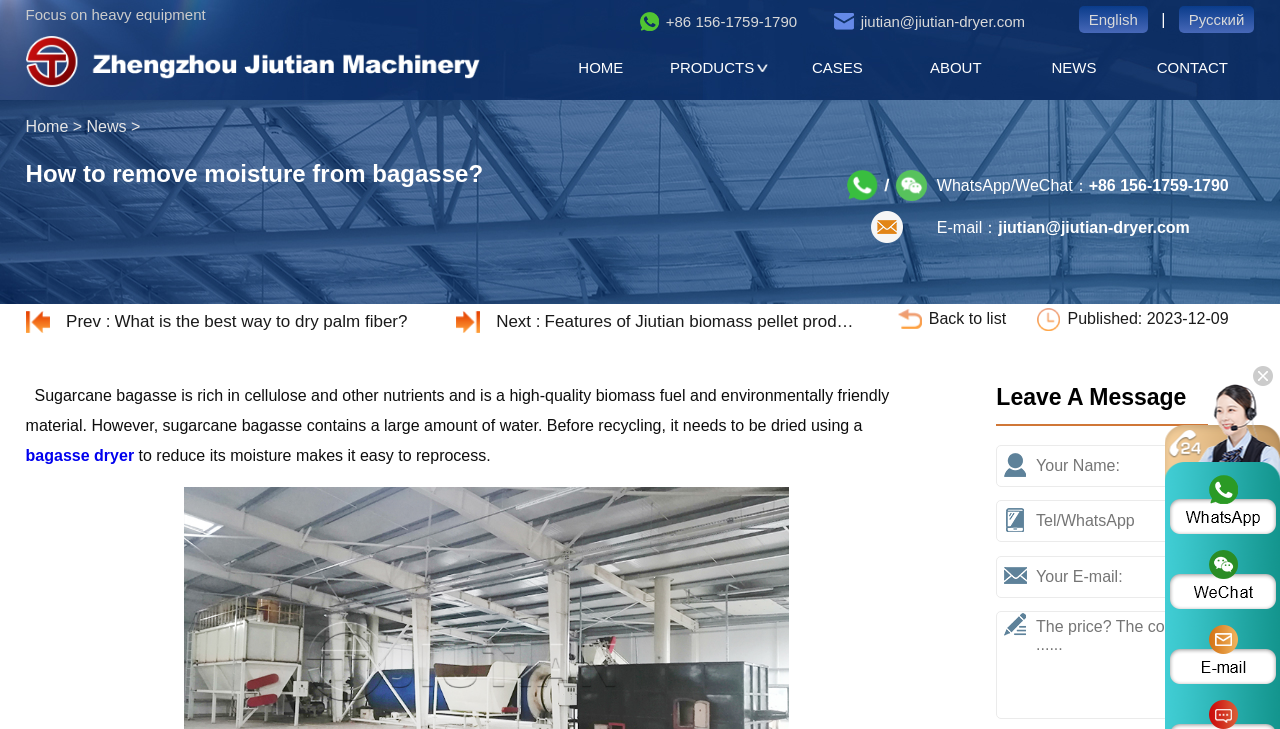Identify the bounding box for the described UI element. Provide the coordinates in (top-left x, top-left y, bottom-right x, bottom-right y) format with values ranging from 0 to 1: parent_node: +86 156-1759-1790

[0.918, 0.436, 0.998, 0.471]